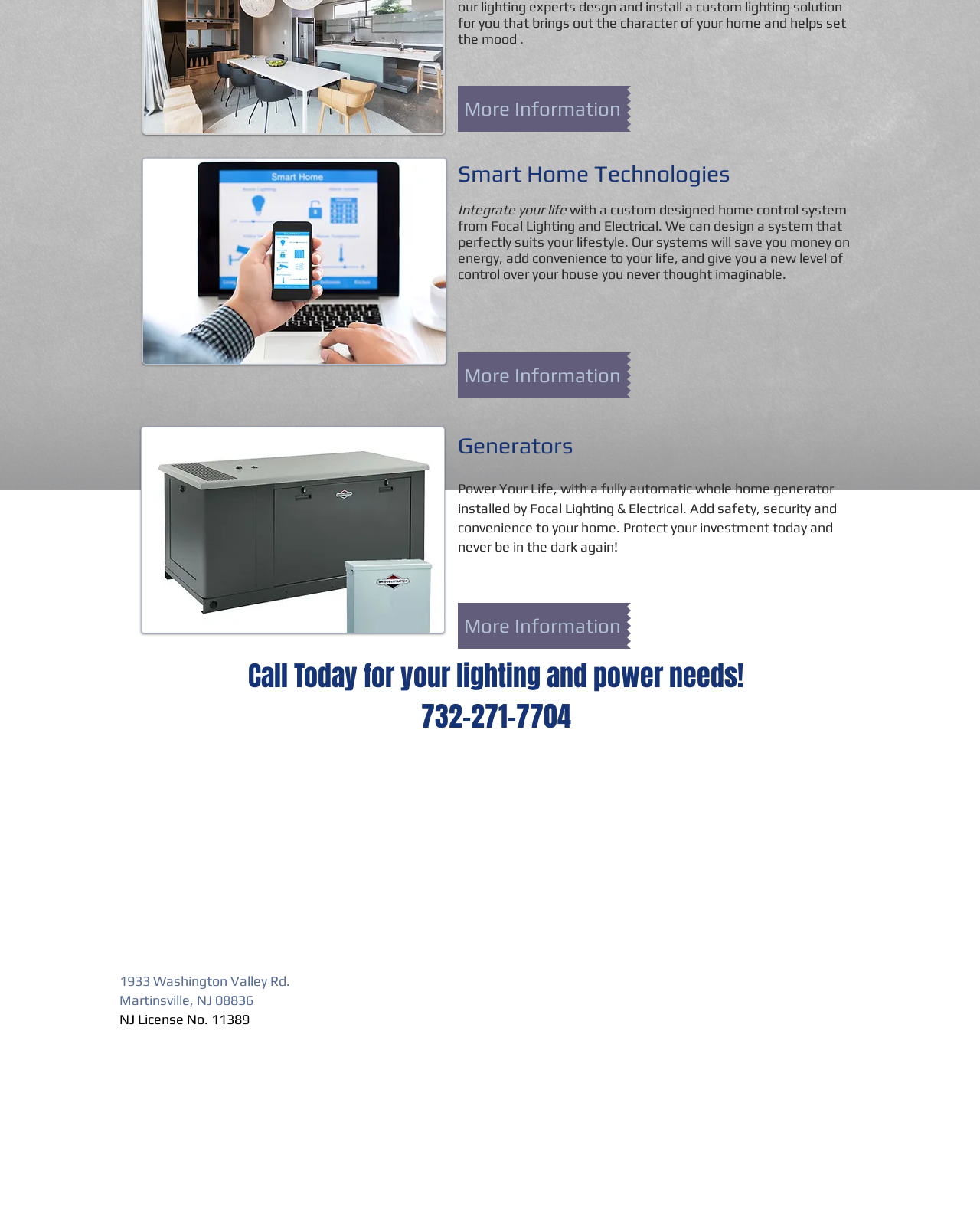Determine the bounding box coordinates for the UI element matching this description: "More Information".

[0.467, 0.292, 0.64, 0.33]